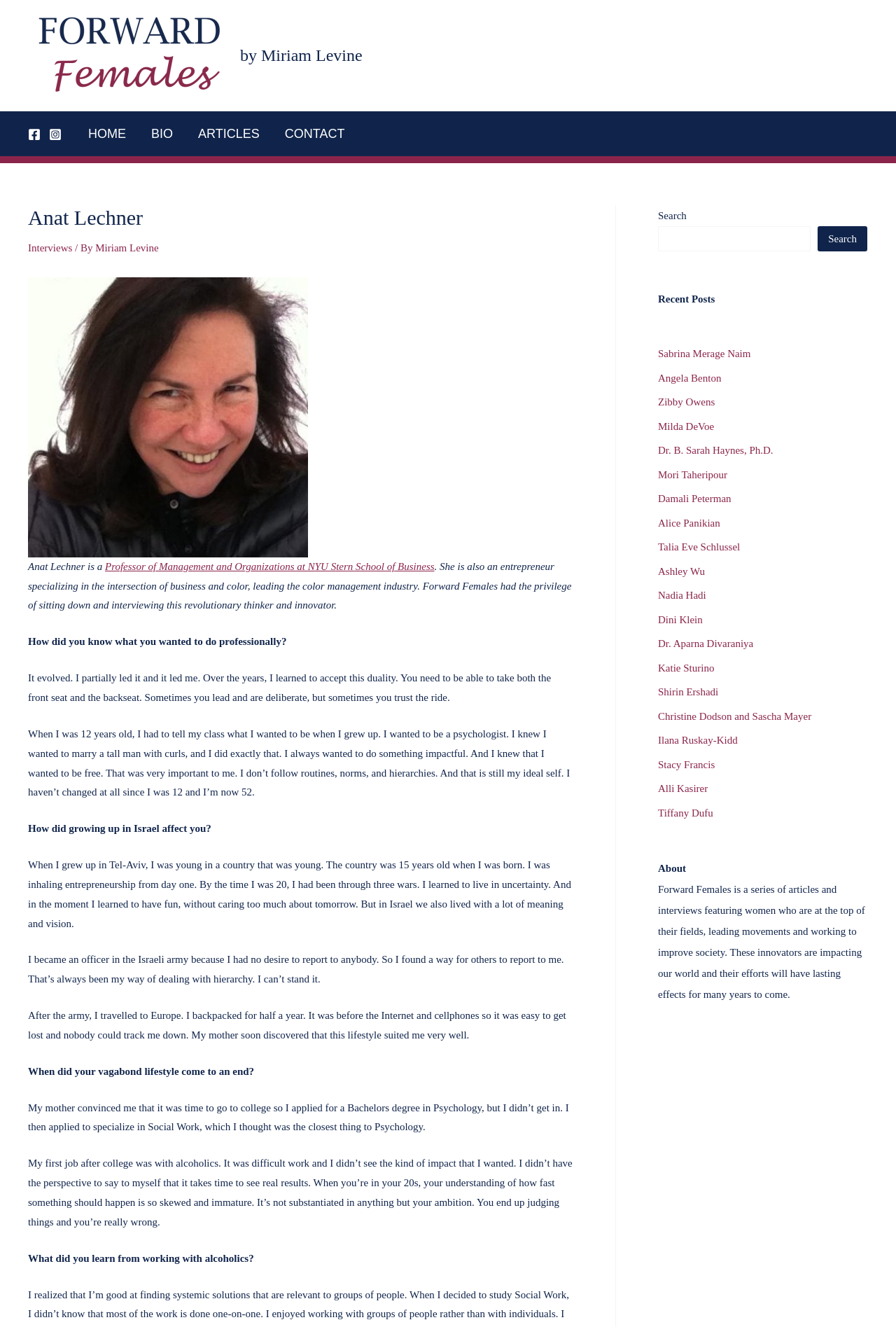Based on the element description, predict the bounding box coordinates (top-left x, top-left y, bottom-right x, bottom-right y) for the UI element in the screenshot: Ilana Ruskay-Kidd

[0.734, 0.554, 0.823, 0.562]